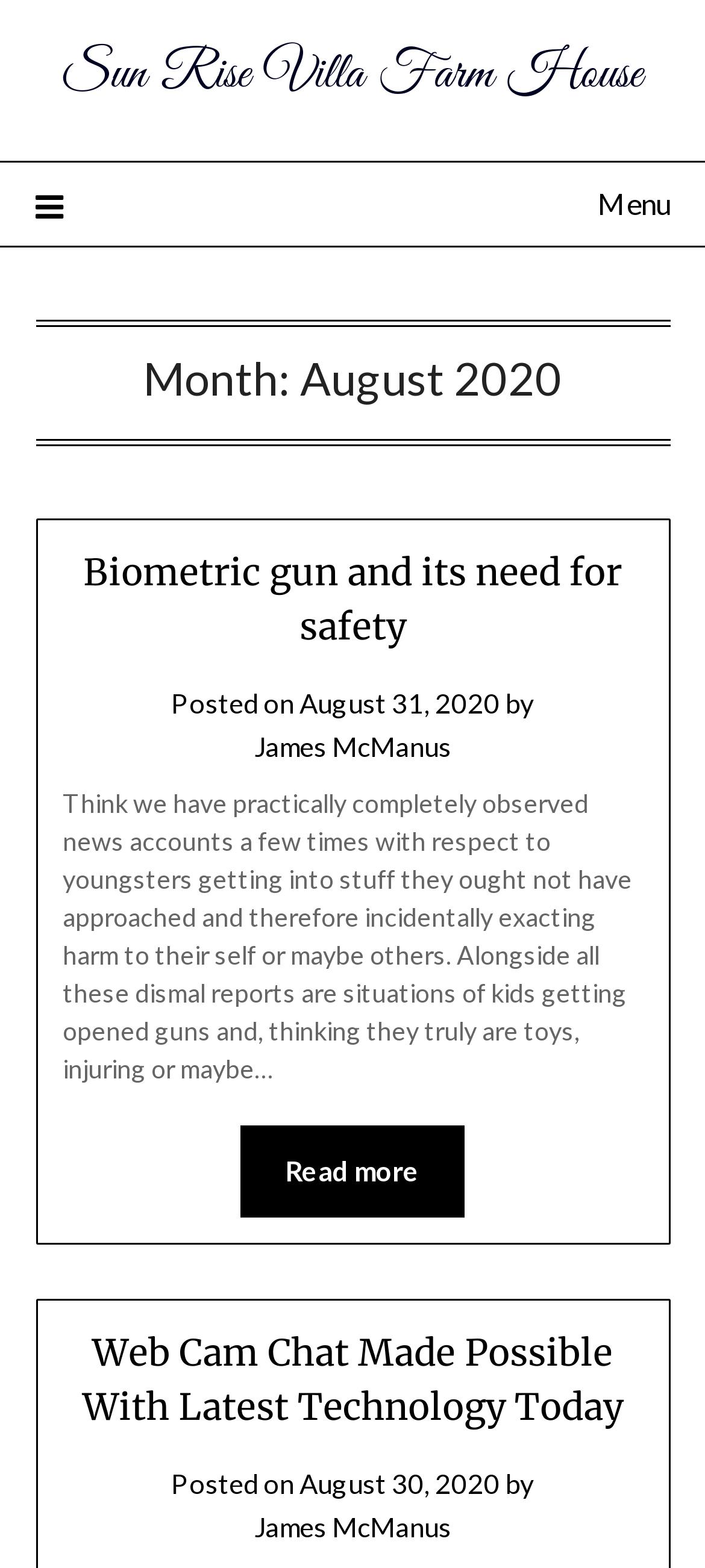Who is the author of the first article?
Examine the image and provide an in-depth answer to the question.

I looked for the author information in the first article section, which is located below the heading 'Biometric gun and its need for safety'. I found the text 'by' followed by a link 'James McManus', indicating that James McManus is the author of the first article.